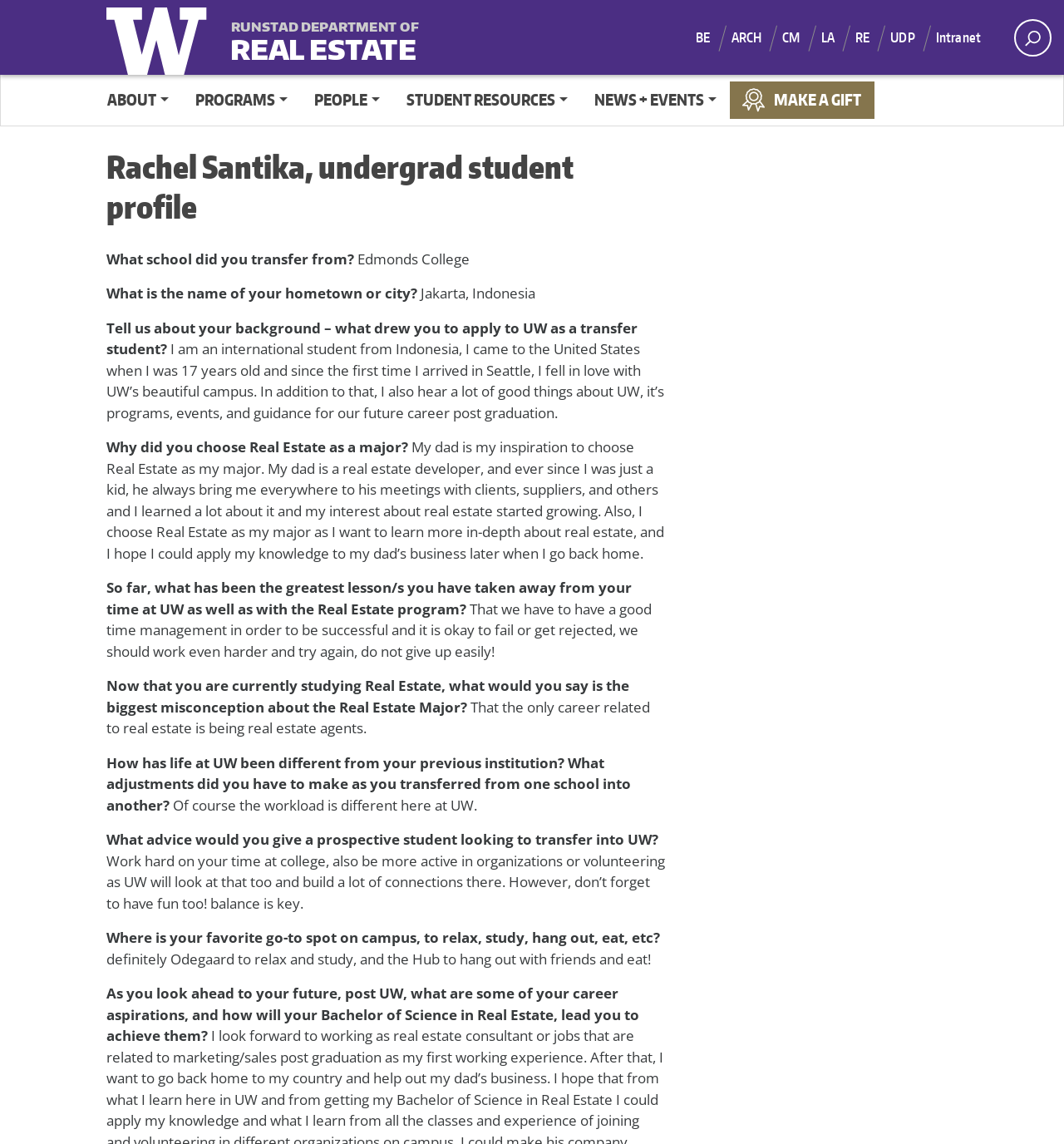What is Rachel Santika's major?
Please interpret the details in the image and answer the question thoroughly.

Based on the webpage content, Rachel Santika is an undergrad student profile, and her major is mentioned as Real Estate in the conversation about her background and future plans.